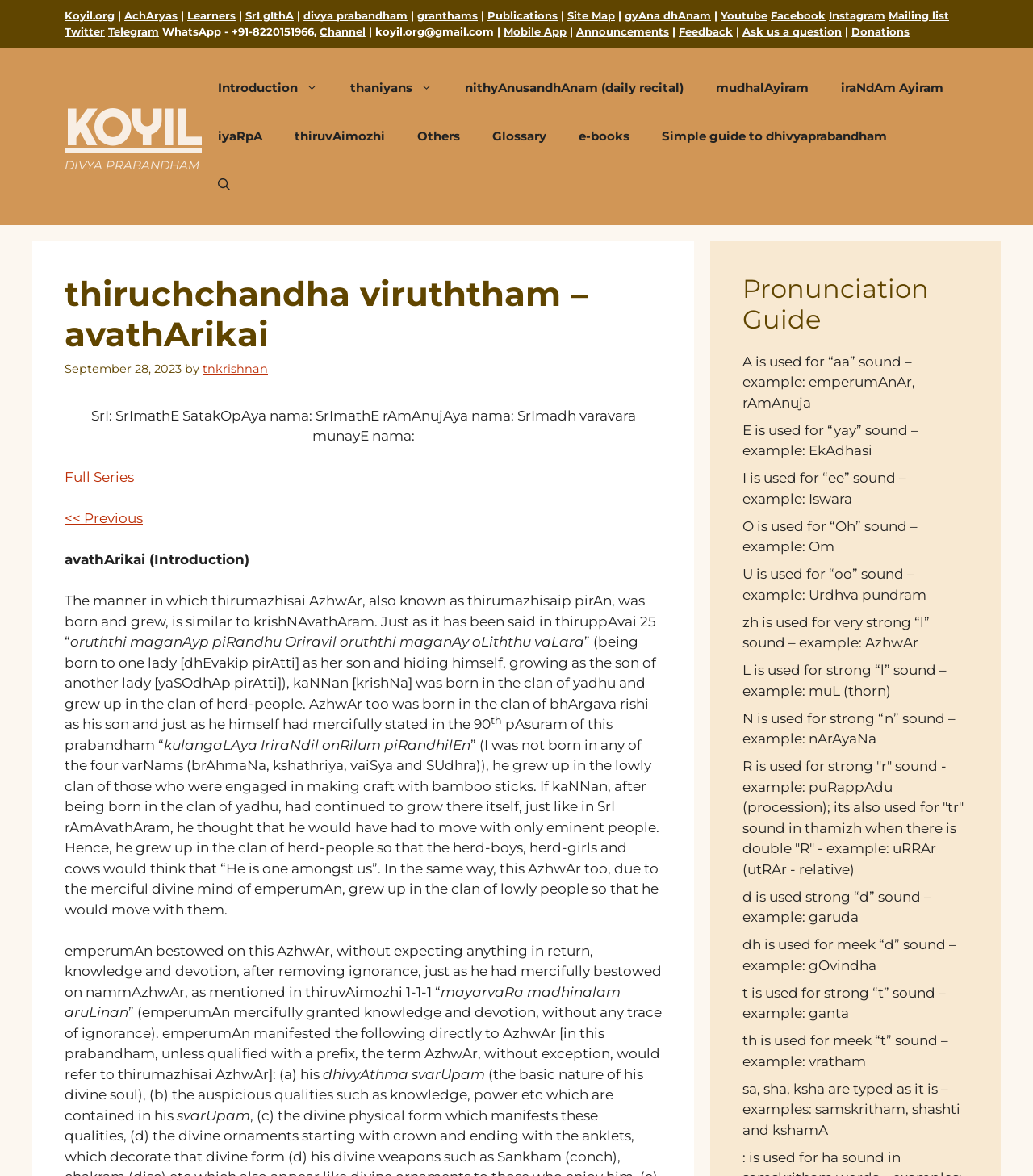Identify the bounding box coordinates for the region to click in order to carry out this instruction: "Open the 'Search' function". Provide the coordinates using four float numbers between 0 and 1, formatted as [left, top, right, bottom].

[0.195, 0.137, 0.238, 0.178]